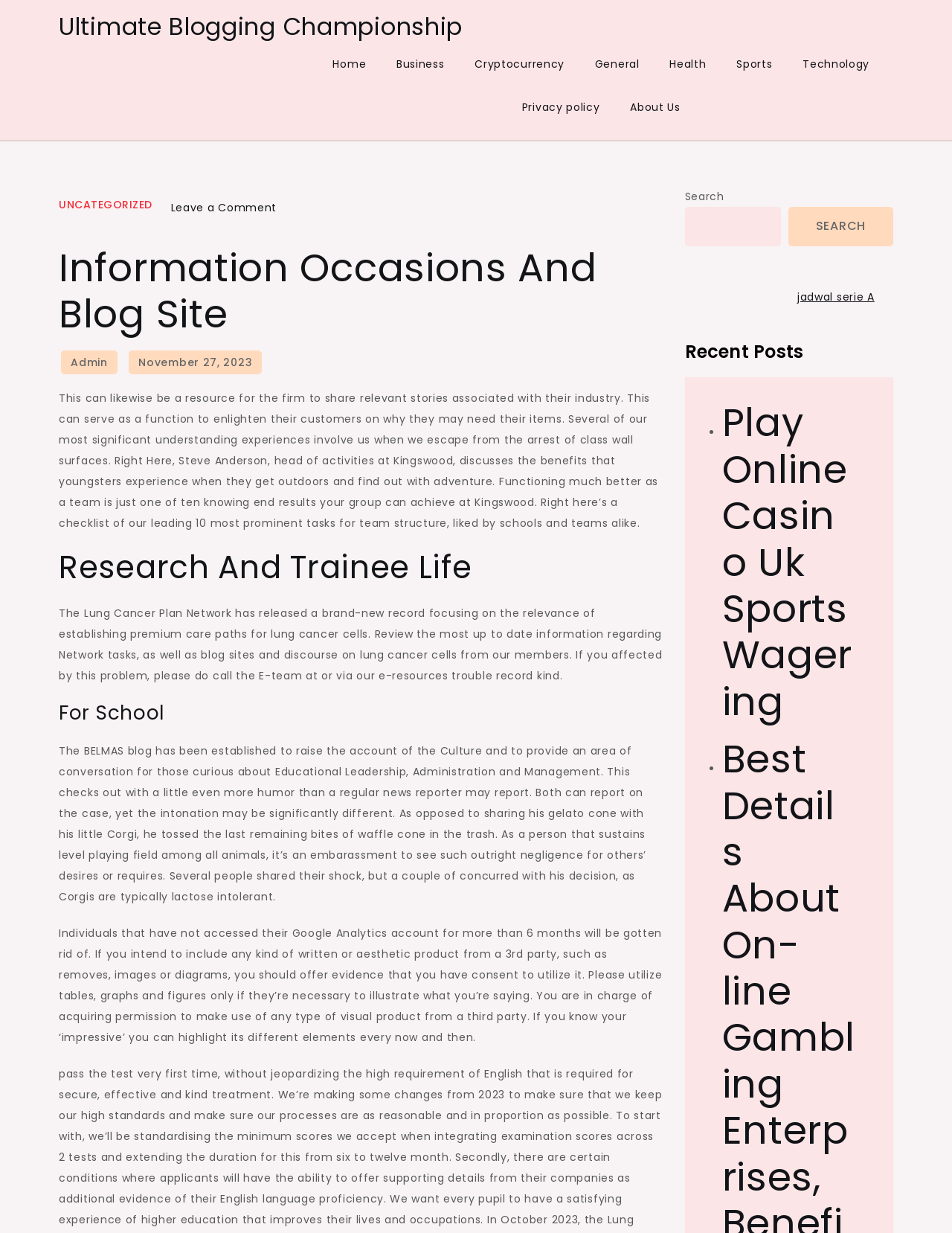For the given element description Sports, determine the bounding box coordinates of the UI element. The coordinates should follow the format (top-left x, top-left y, bottom-right x, bottom-right y) and be within the range of 0 to 1.

[0.76, 0.034, 0.825, 0.069]